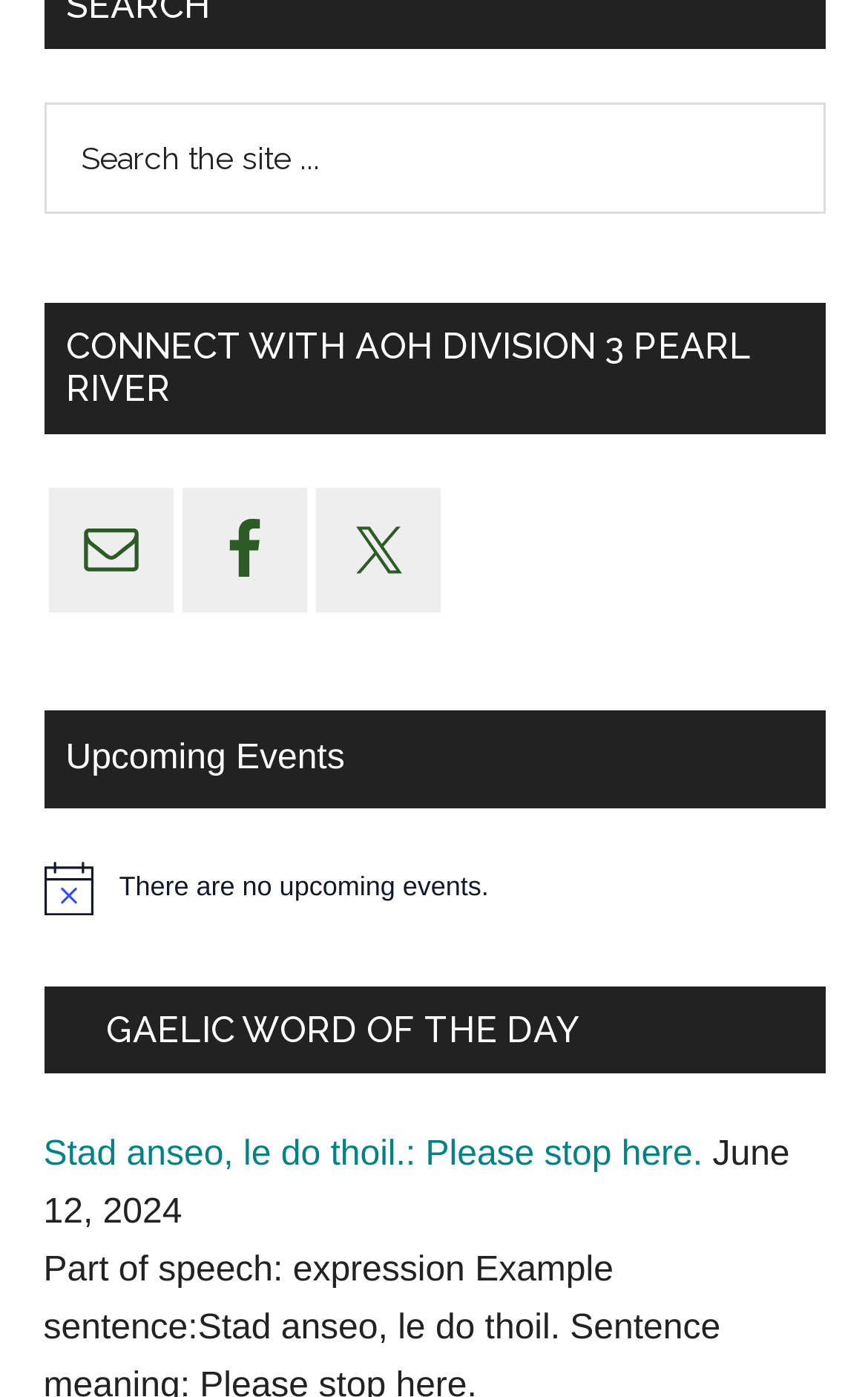For the following element description, predict the bounding box coordinates in the format (top-left x, top-left y, bottom-right x, bottom-right y). All values should be floating point numbers between 0 and 1. Description: Gaelic Word of the Day

[0.122, 0.722, 0.668, 0.752]